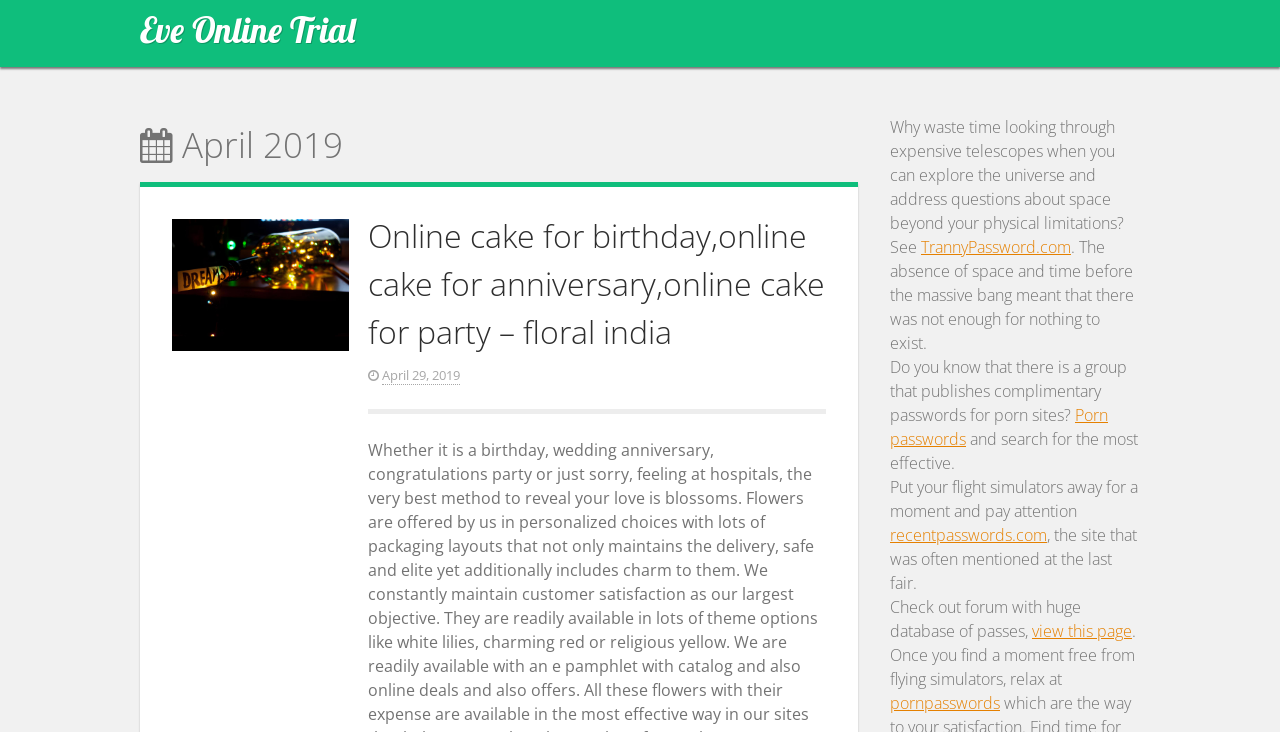Please determine the bounding box coordinates of the element to click on in order to accomplish the following task: "Explore the category of Tools, Autos, & Industrial". Ensure the coordinates are four float numbers ranging from 0 to 1, i.e., [left, top, right, bottom].

None